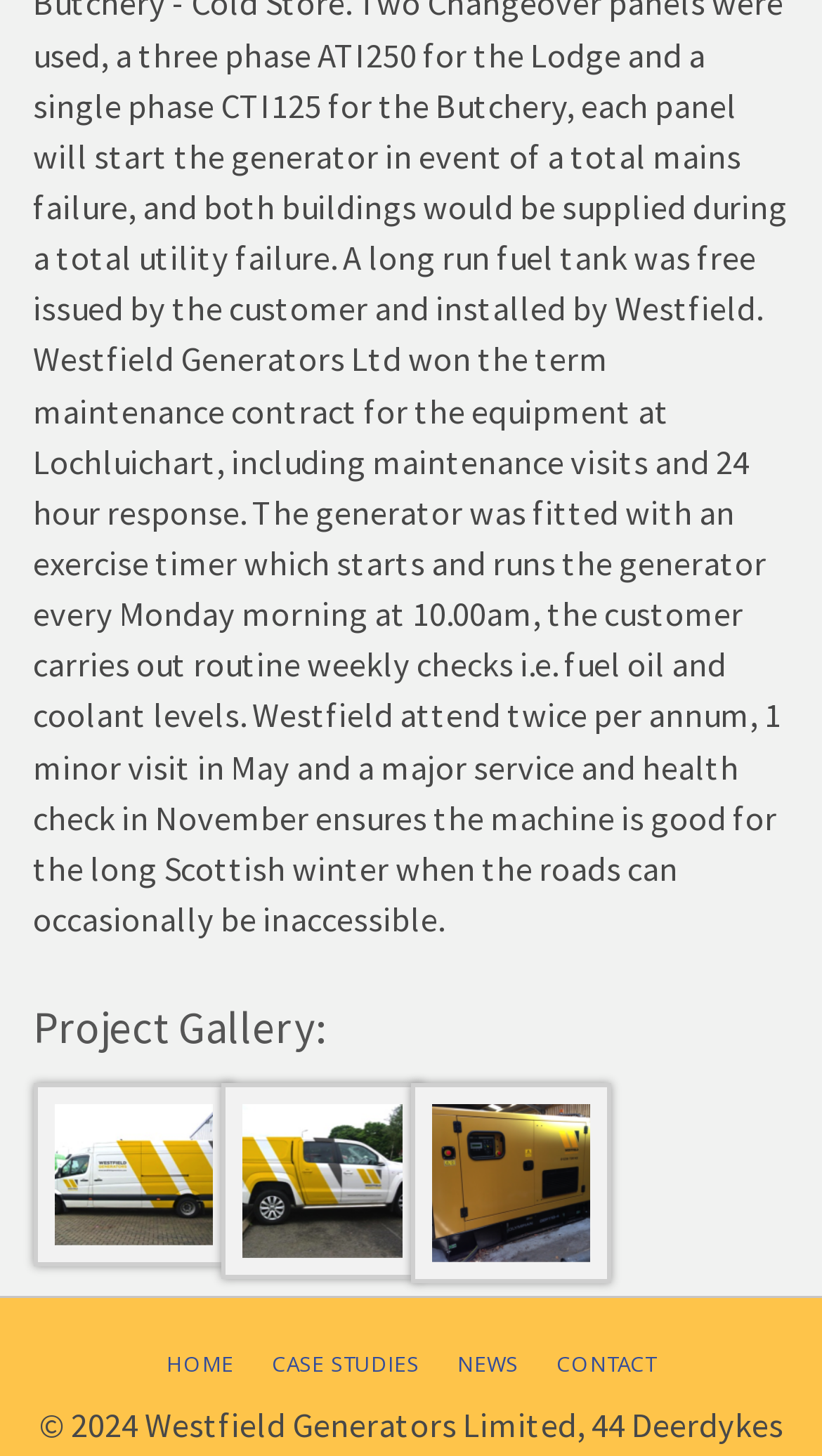Refer to the image and answer the question with as much detail as possible: What is the position of the 'CASE STUDIES' link?

I compared the y1 and y2 coordinates of the links in the layout table and found that the 'CASE STUDIES' link is in the middle.